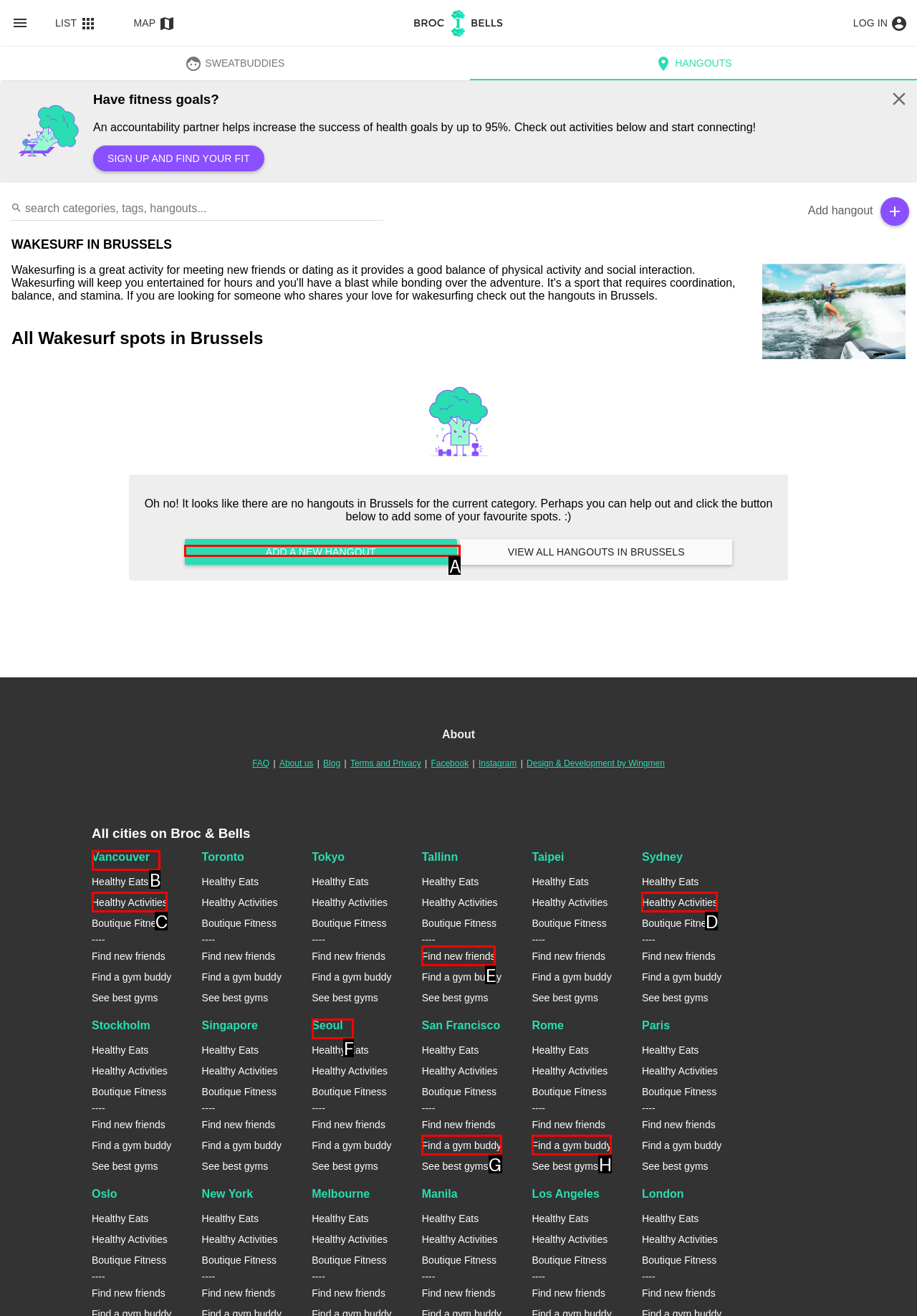Select the letter associated with the UI element you need to click to perform the following action: Add a new hangout
Reply with the correct letter from the options provided.

A